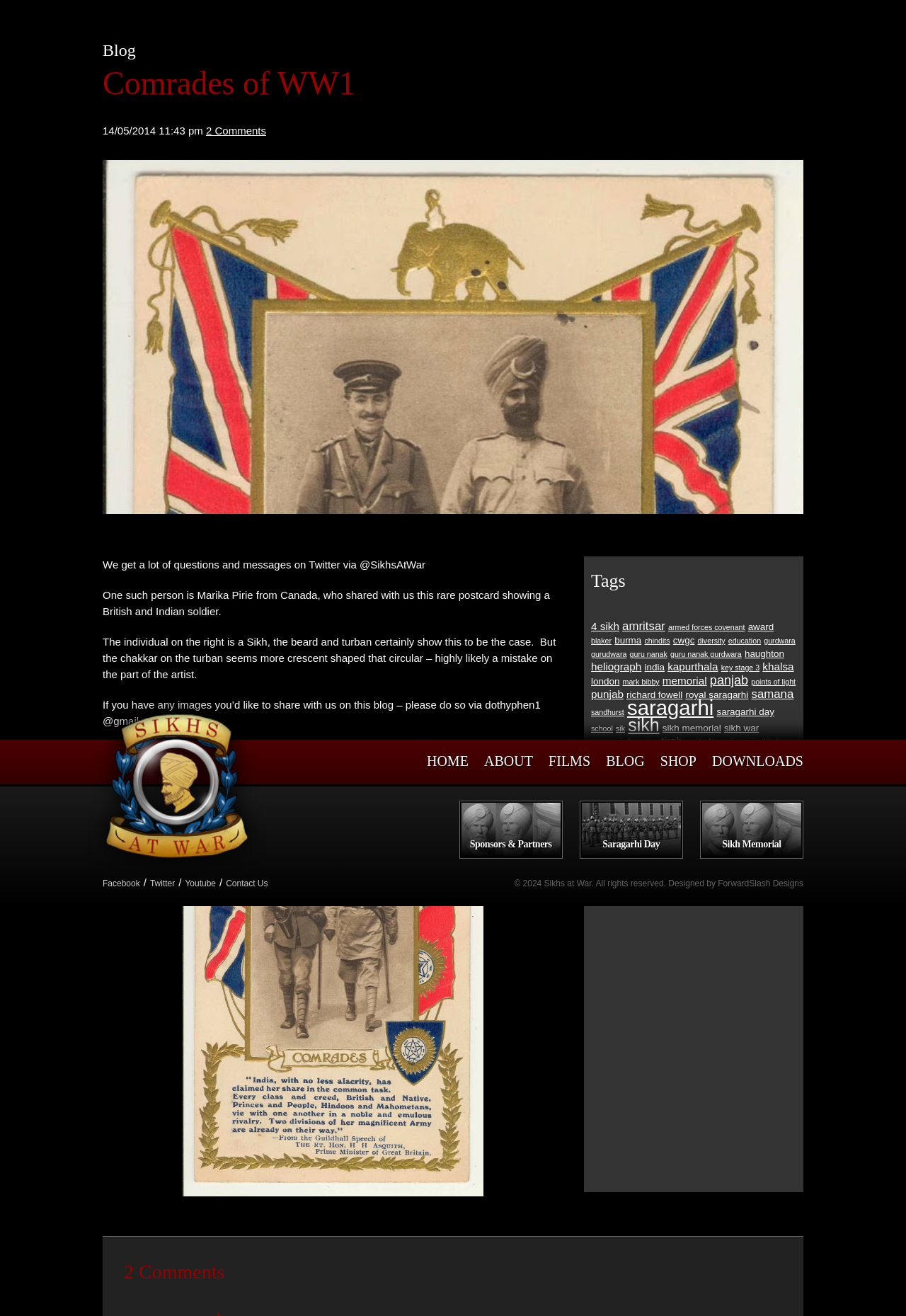Using the details from the image, please elaborate on the following question: What is the date of the blog post?

The date of the blog post can be found at the top of the webpage, where it says '14/05/2014 11:43 pm'. This is likely the date when the blog post was published.